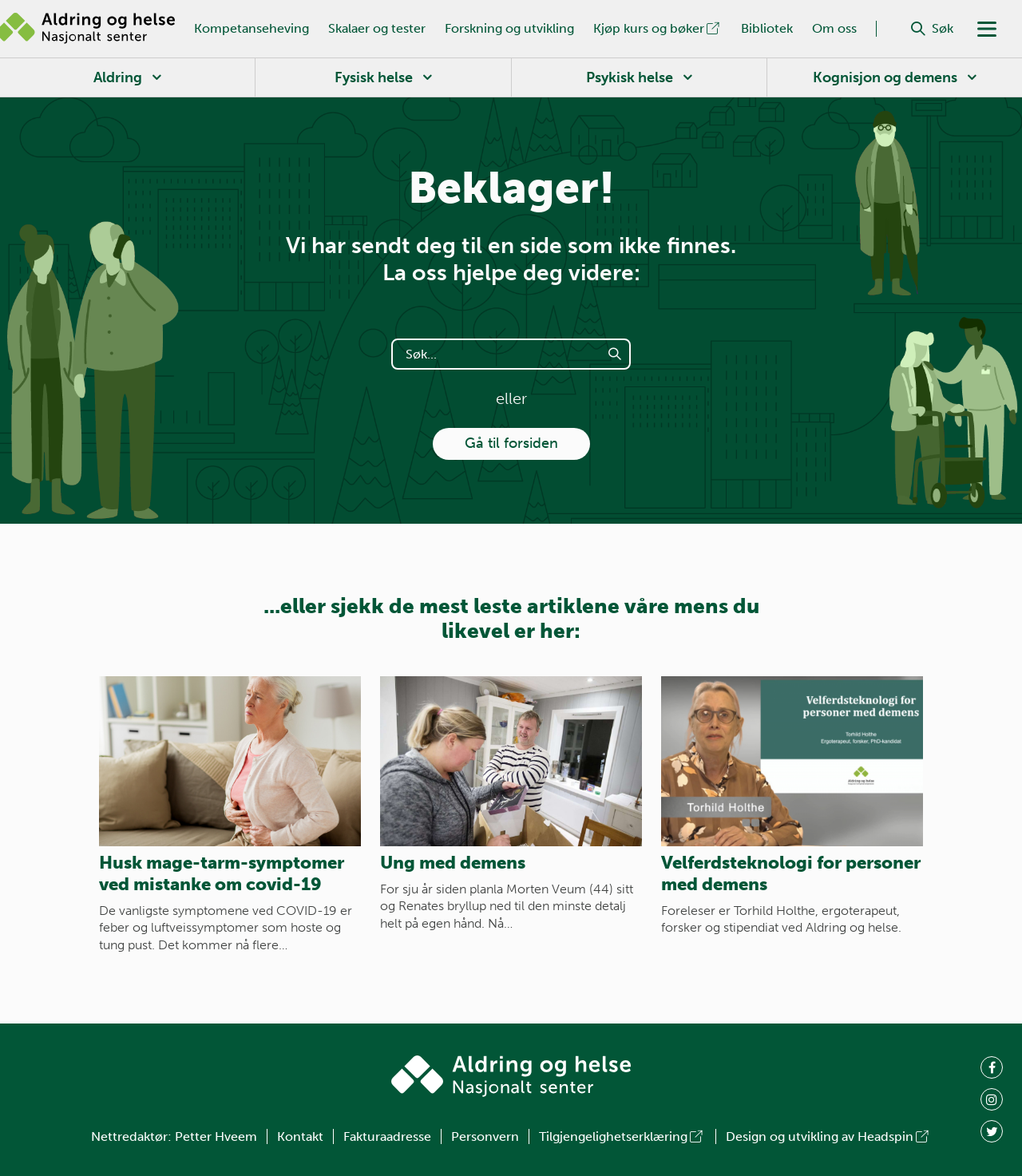Identify the coordinates of the bounding box for the element that must be clicked to accomplish the instruction: "Go to the main menu".

[0.95, 0.011, 0.981, 0.038]